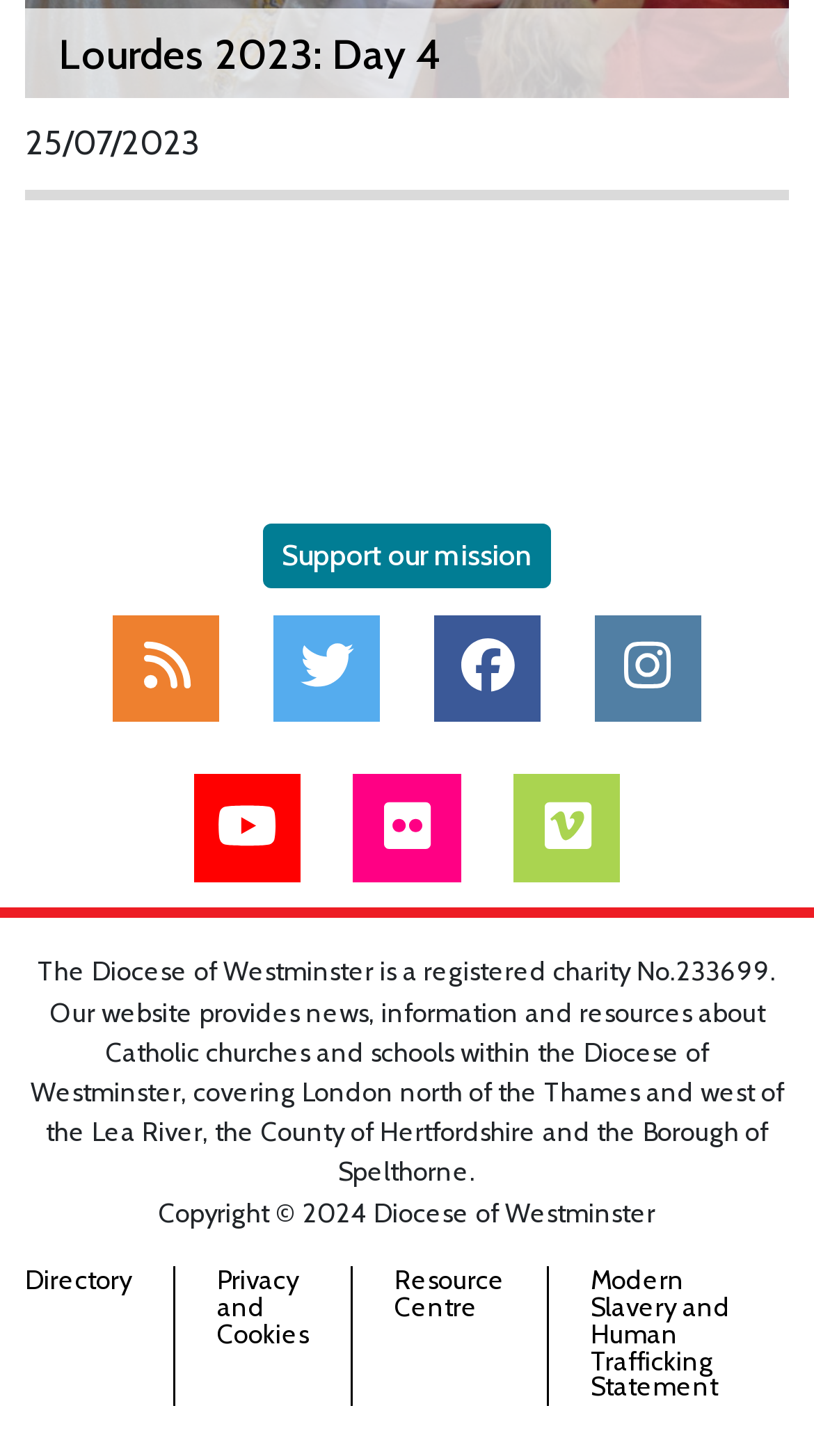Please provide a brief answer to the question using only one word or phrase: 
What is the charity number of the Diocese of Westminster?

233699